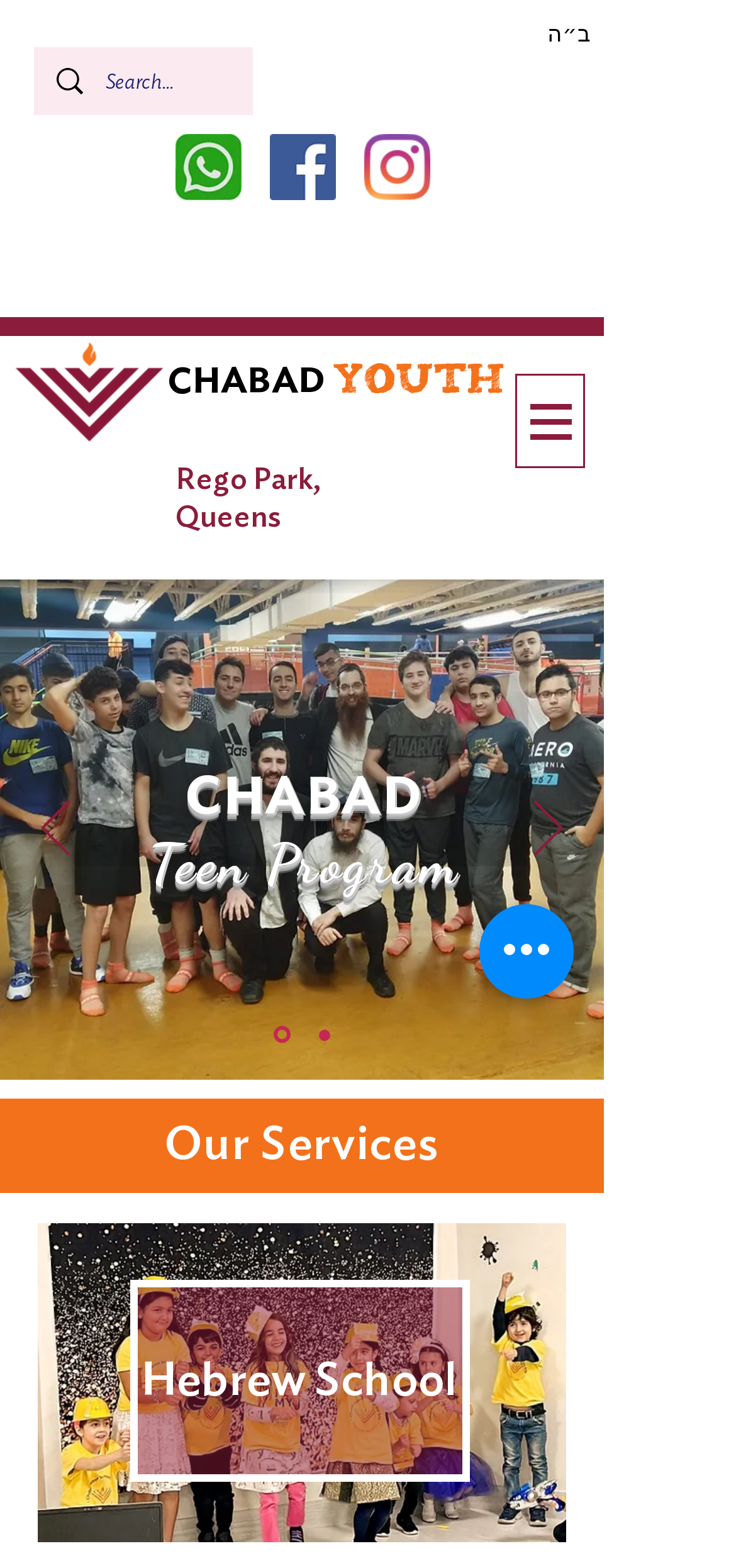Please specify the bounding box coordinates of the element that should be clicked to execute the given instruction: 'Go to previous slide'. Ensure the coordinates are four float numbers between 0 and 1, expressed as [left, top, right, bottom].

[0.056, 0.51, 0.095, 0.549]